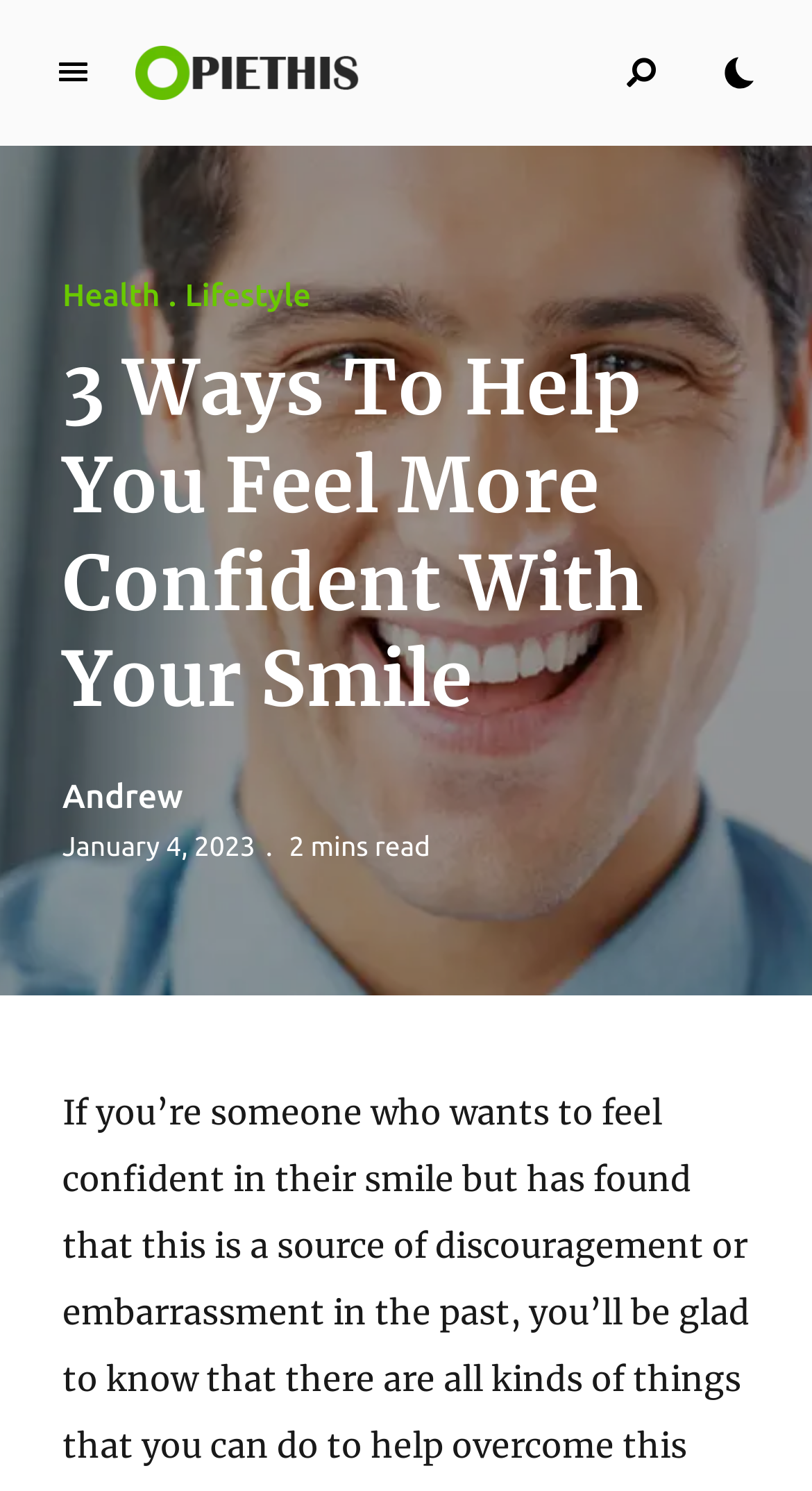Create a full and detailed caption for the entire webpage.

The webpage appears to be a blog post or article titled "3 Ways To Help You Feel More Confident With Your Smile" by Piethis. At the top left corner, there is a menu button with an icon. Next to it, there are two links: one is an empty link, and the other is a link to the website's homepage, labeled "Piethis". Below these links, there is a static text "PIETHIS YOU LIKE".

On the right side of the top section, there are two small images, one below the other. 

In the main content area, there are three links to categories: "Health" and "Lifestyle", which are positioned side by side. Below these links, there is a heading that displays the title of the article. 

The article's author, Andrew, is credited below the title, along with the publication date, "January 4, 2023", and an estimated reading time of "2 mins read".